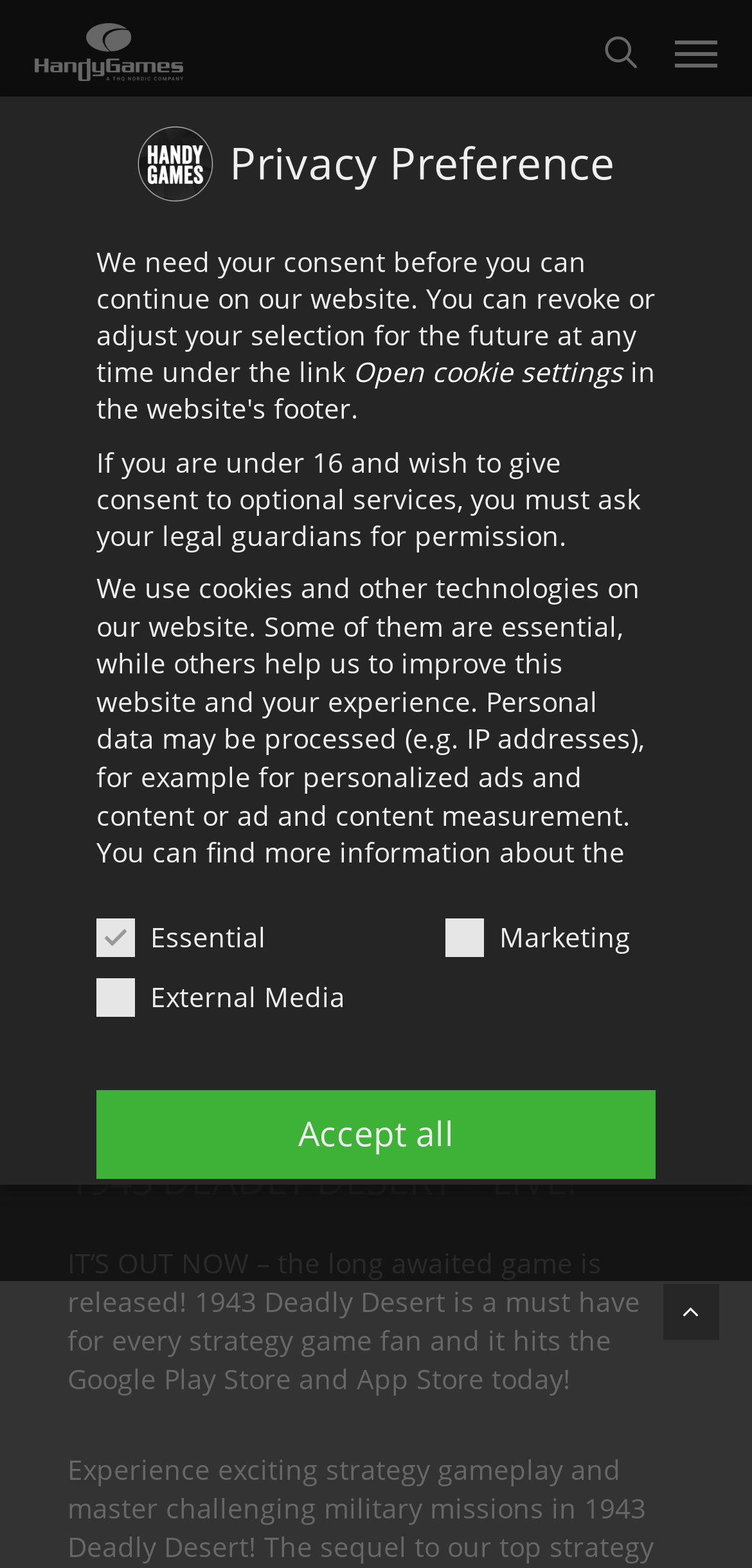Show the bounding box coordinates for the element that needs to be clicked to execute the following instruction: "View 1943 Deadly Desert release details". Provide the coordinates in the form of four float numbers between 0 and 1, i.e., [left, top, right, bottom].

[0.09, 0.662, 0.91, 0.686]